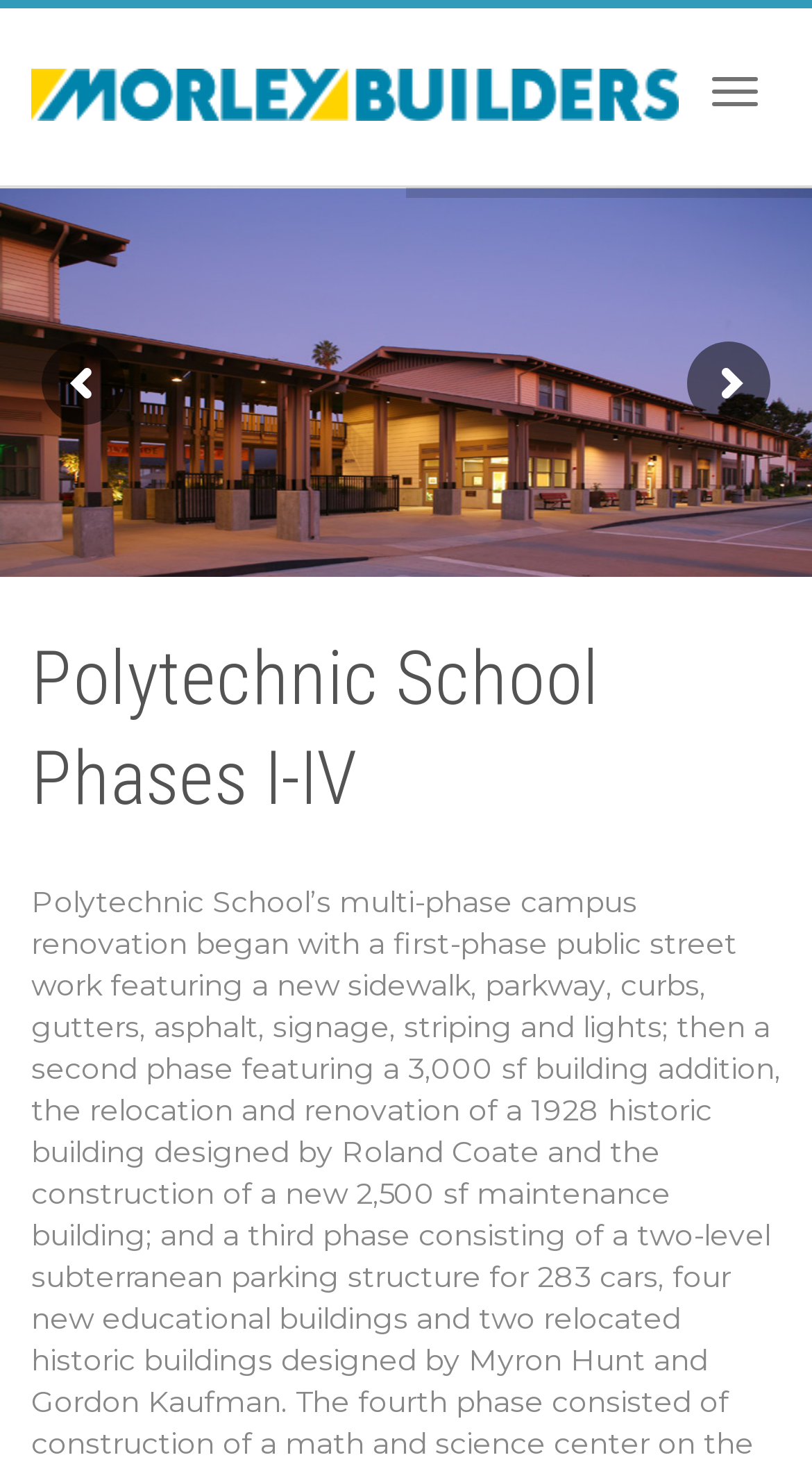Highlight the bounding box of the UI element that corresponds to this description: "alt="Morley Builders" title="Morley Builders"".

[0.038, 0.006, 0.849, 0.127]